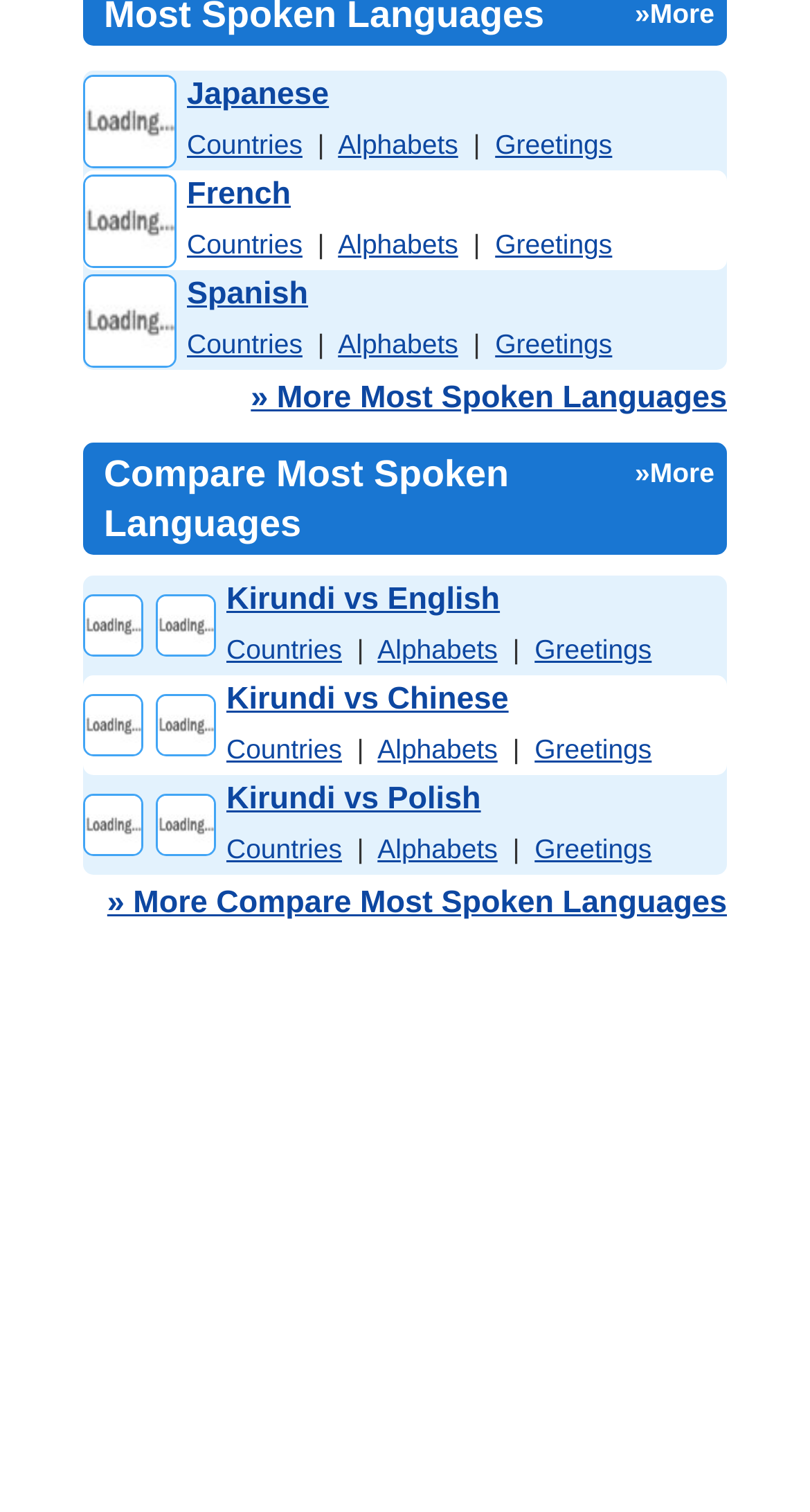Using the description: "Kirundi vs Polish", determine the UI element's bounding box coordinates. Ensure the coordinates are in the format of four float numbers between 0 and 1, i.e., [left, top, right, bottom].

[0.279, 0.517, 0.594, 0.54]